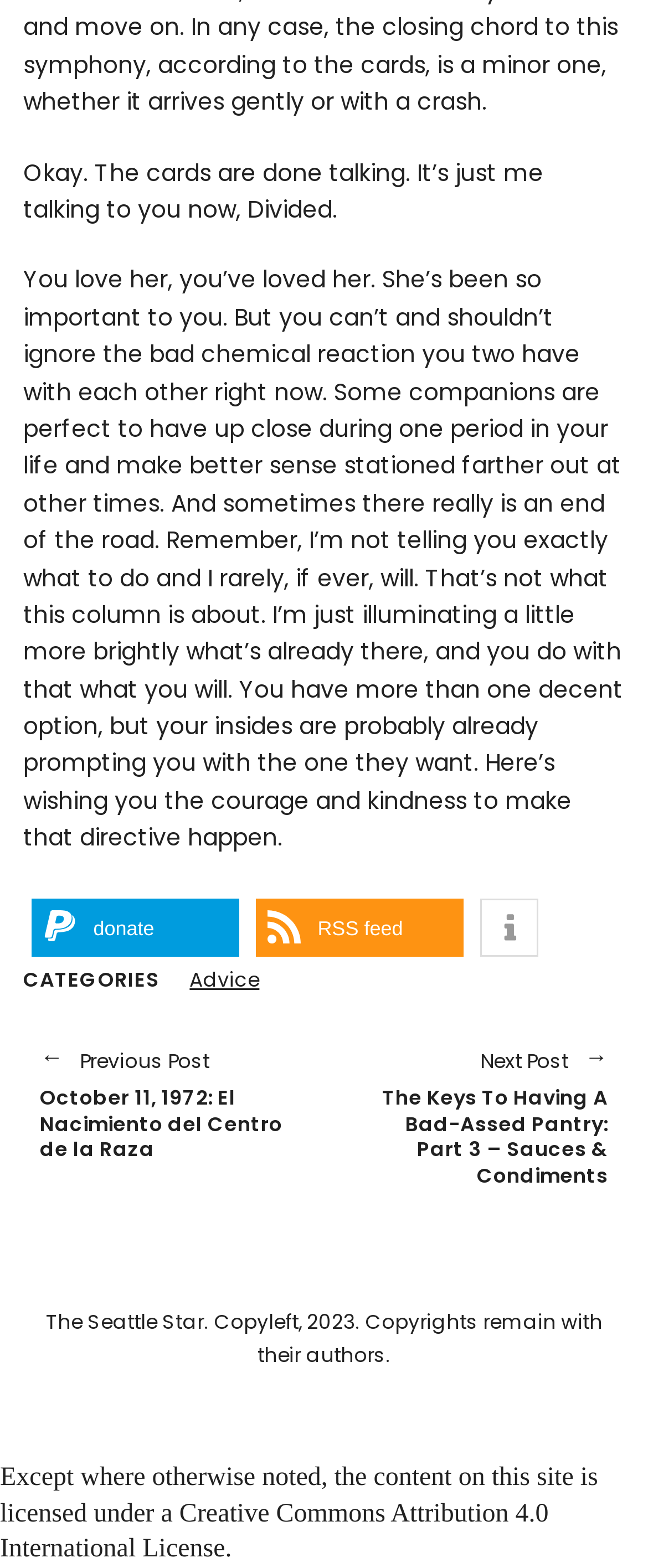Mark the bounding box of the element that matches the following description: "donate".

[0.049, 0.573, 0.37, 0.61]